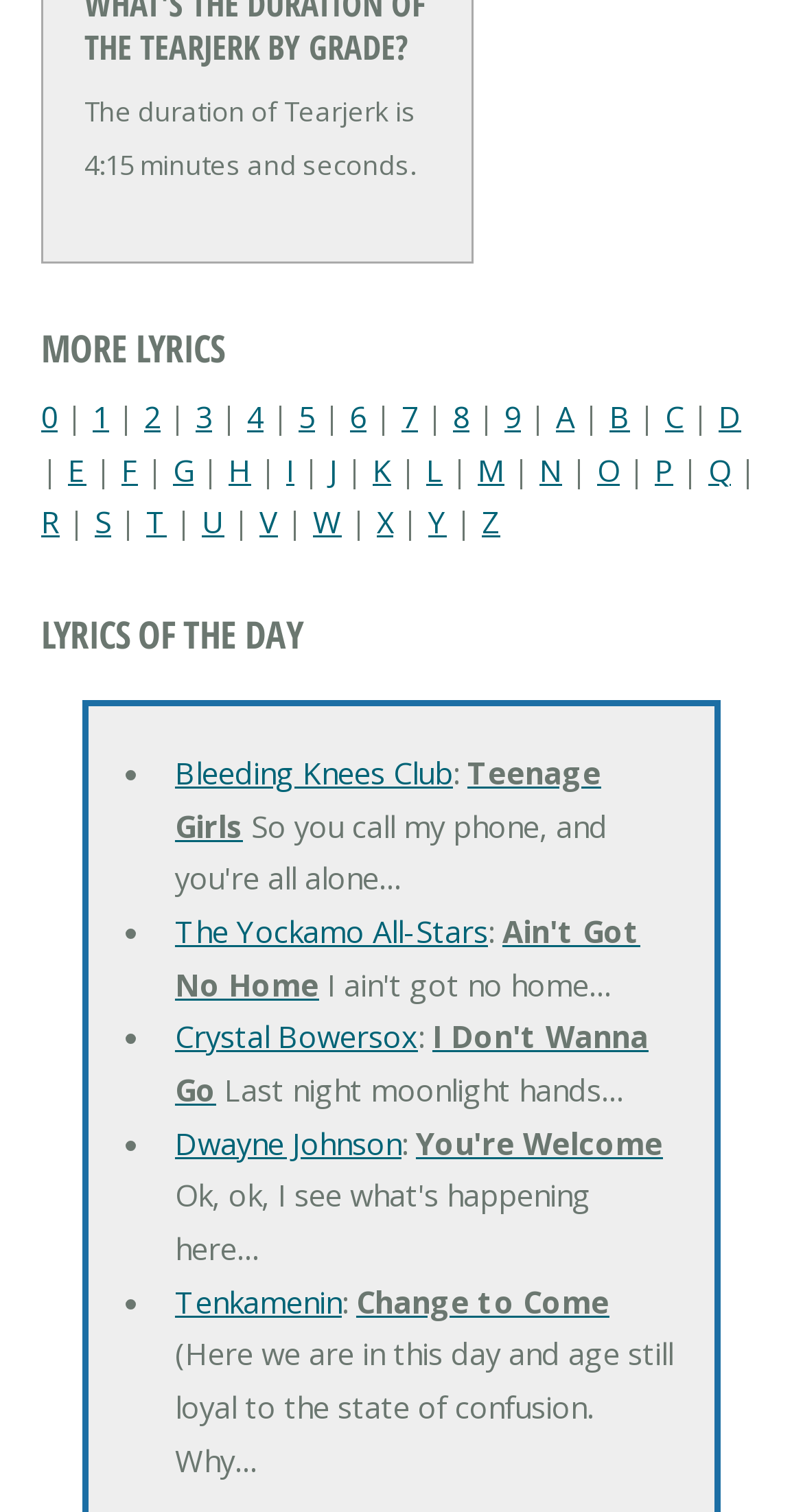What is the text of the first heading?
Using the picture, provide a one-word or short phrase answer.

MORE LYRICS